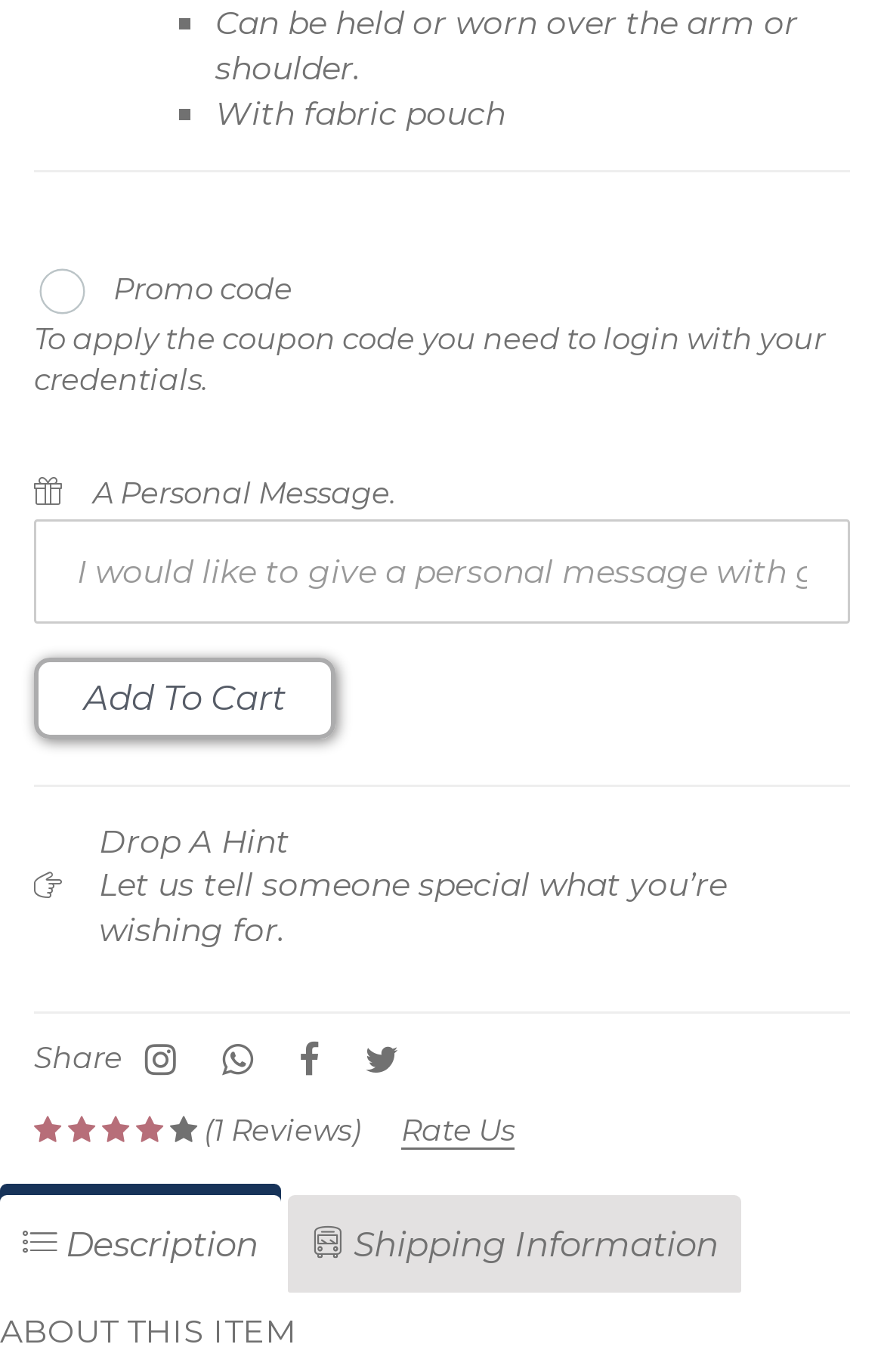What is required to apply the promo code?
Using the information from the image, answer the question thoroughly.

The text 'To apply the coupon code you need to login with your credentials' explicitly states that logging in with credentials is required to apply the promo code.